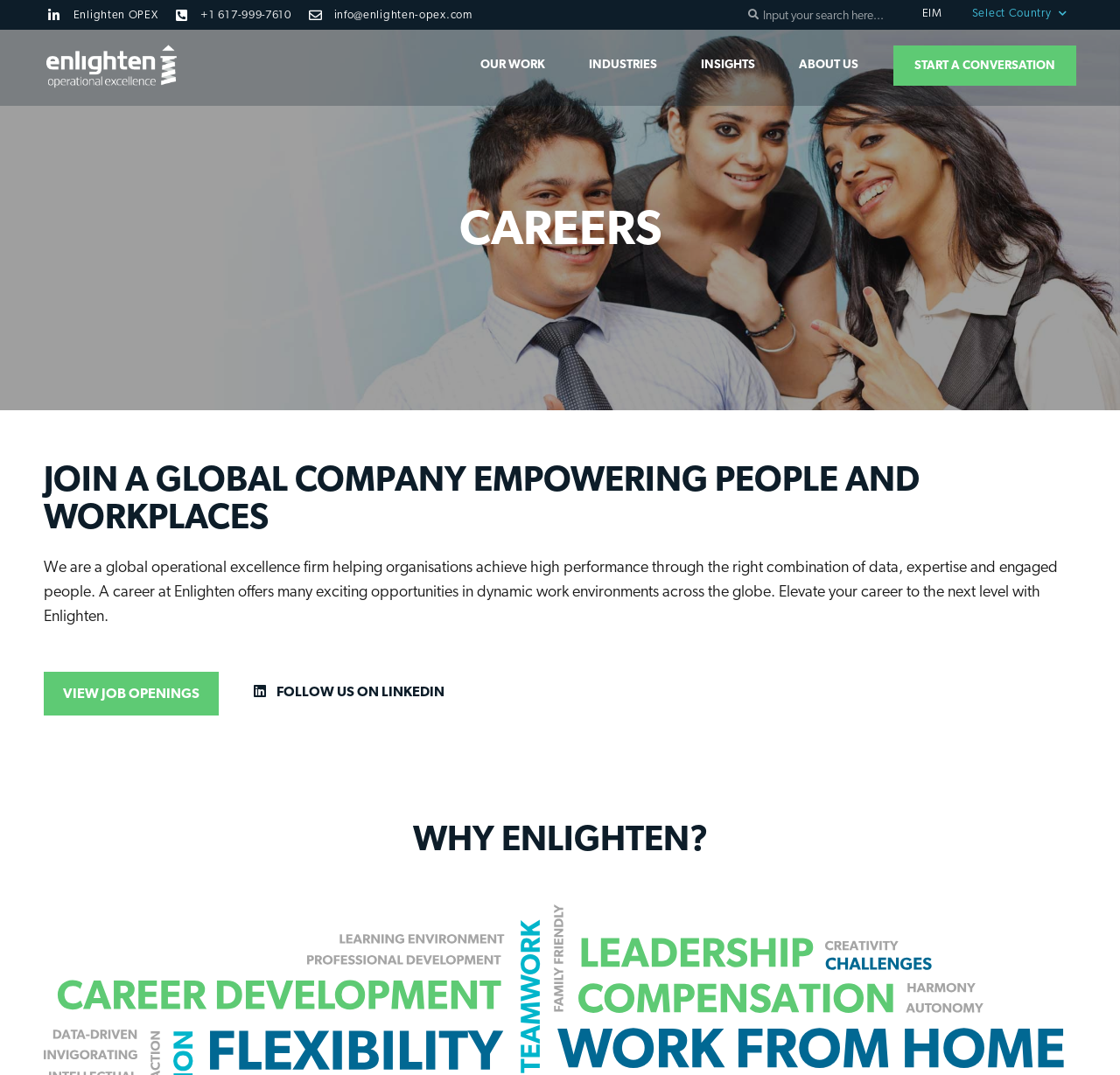What is the email address of Enlighten OPEX?
Based on the screenshot, answer the question with a single word or phrase.

info@enlighten-opex.com